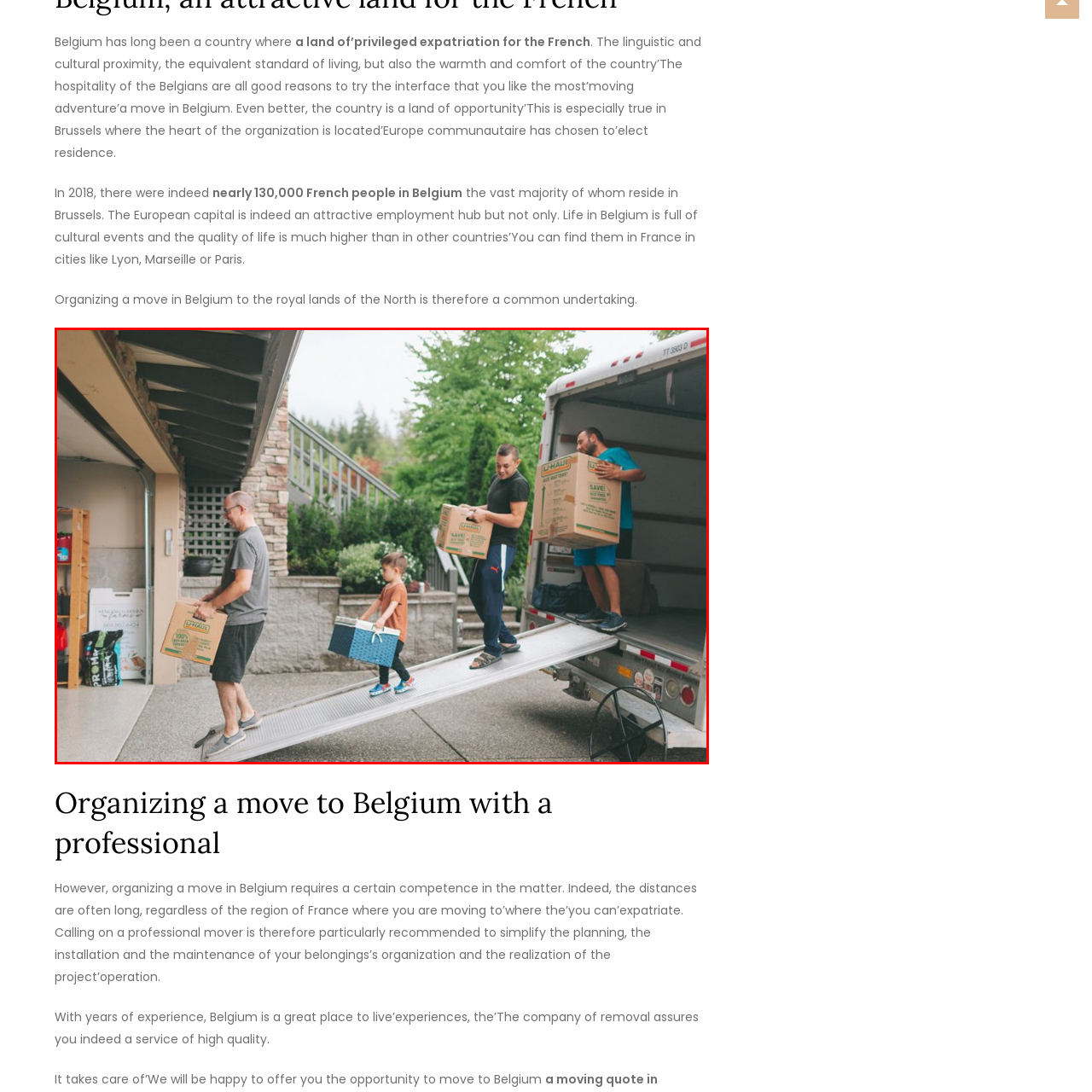What color is the child's shirt?
Direct your attention to the image enclosed by the red bounding box and provide a detailed answer to the question.

I looked at the image and saw that the child is wearing a brown shirt, which is mentioned in the caption.